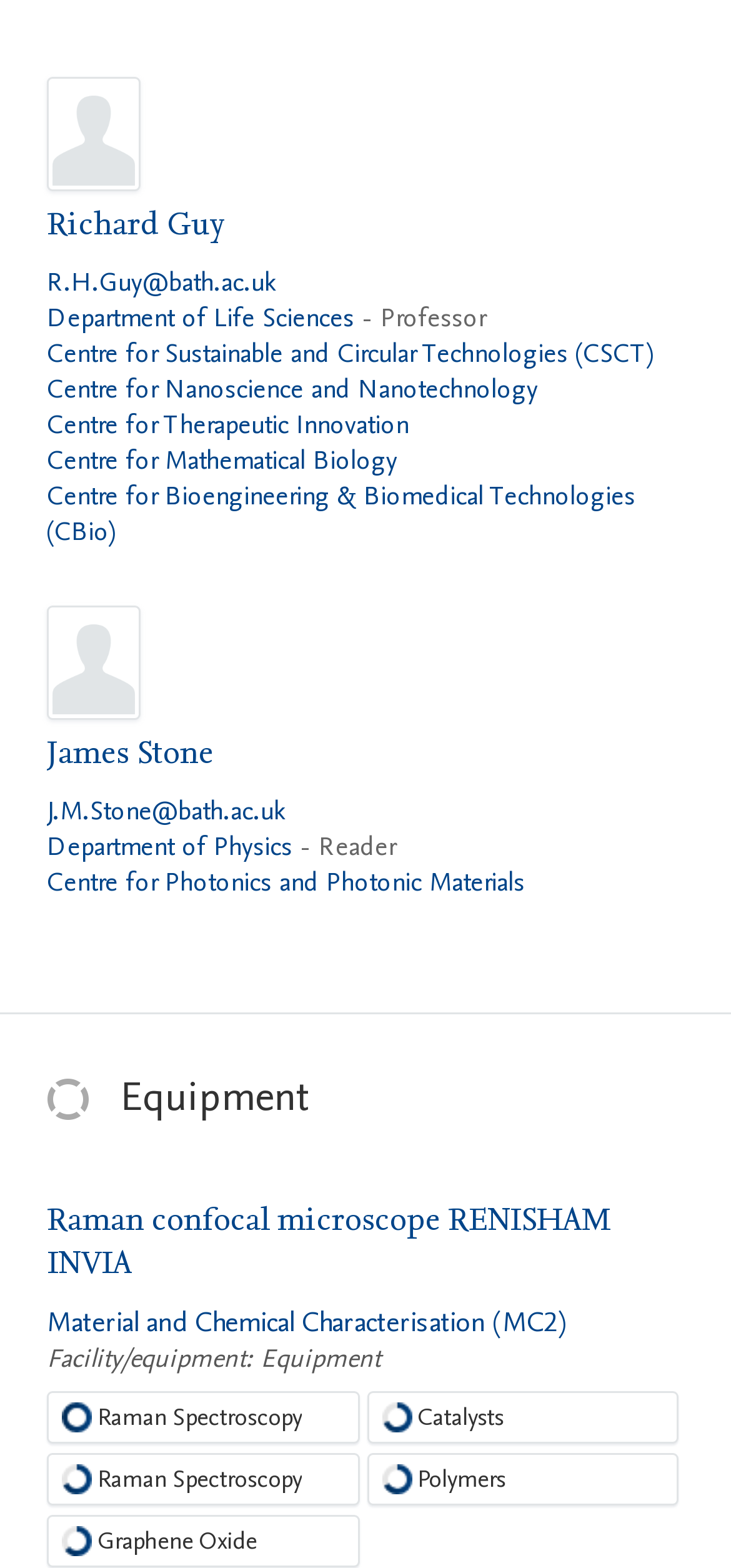Determine the bounding box coordinates for the area that should be clicked to carry out the following instruction: "Check the details of Material and Chemical Characterisation (MC2)".

[0.064, 0.831, 0.777, 0.855]